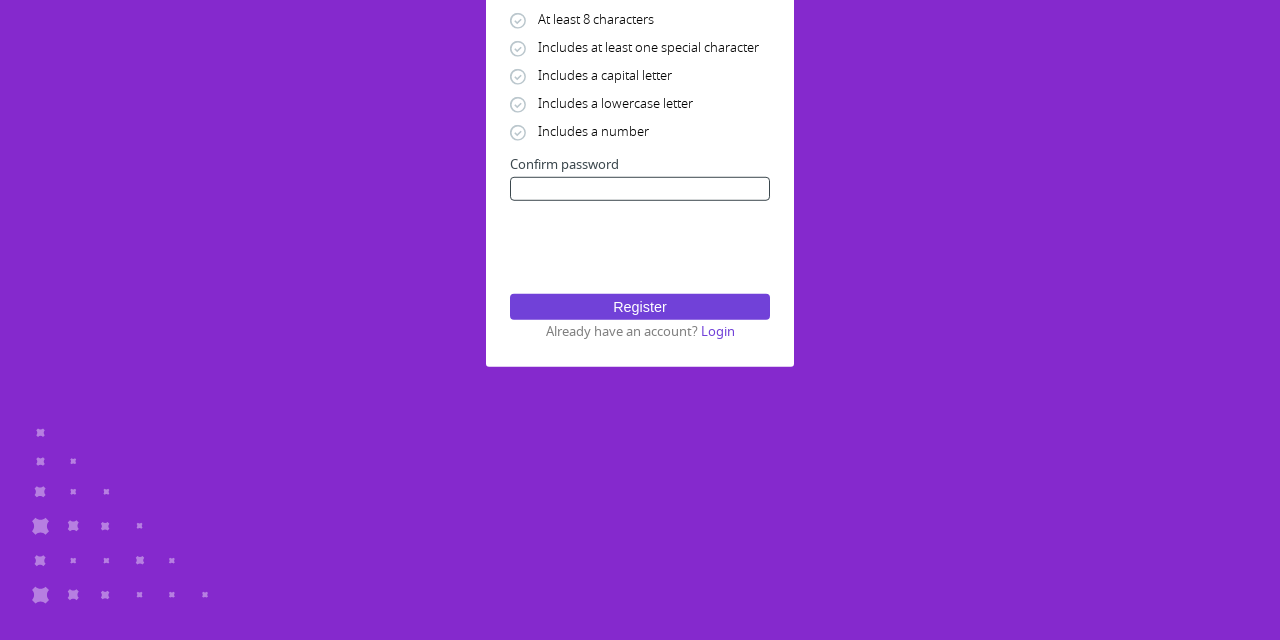Identify the bounding box of the UI component described as: "Login".

[0.547, 0.503, 0.574, 0.533]